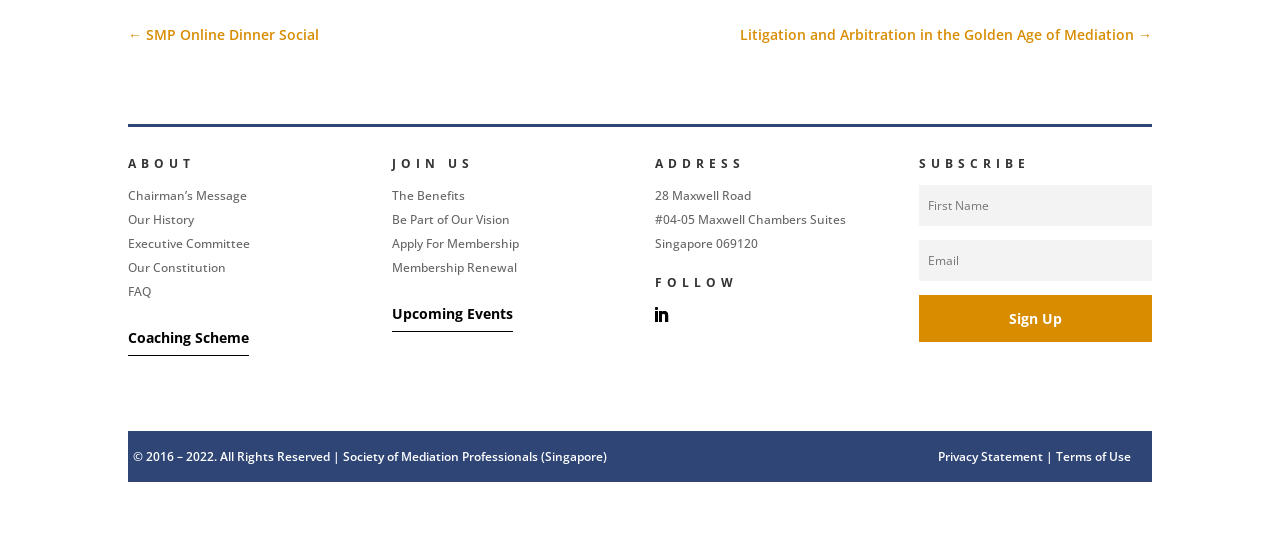Locate the bounding box coordinates of the area where you should click to accomplish the instruction: "follow on social media".

[0.504, 0.56, 0.529, 0.62]